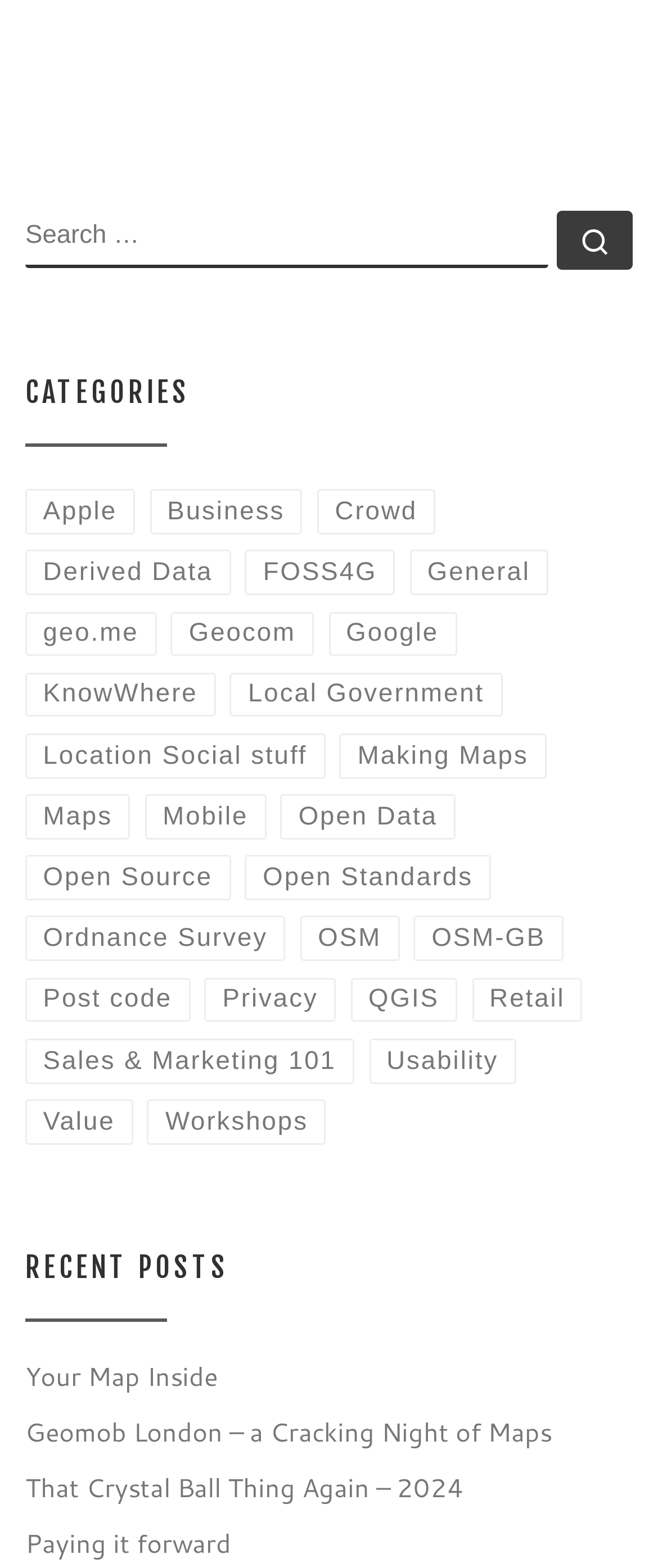Refer to the element description Open Source and identify the corresponding bounding box in the screenshot. Format the coordinates as (top-left x, top-left y, bottom-right x, bottom-right y) with values in the range of 0 to 1.

[0.038, 0.545, 0.35, 0.574]